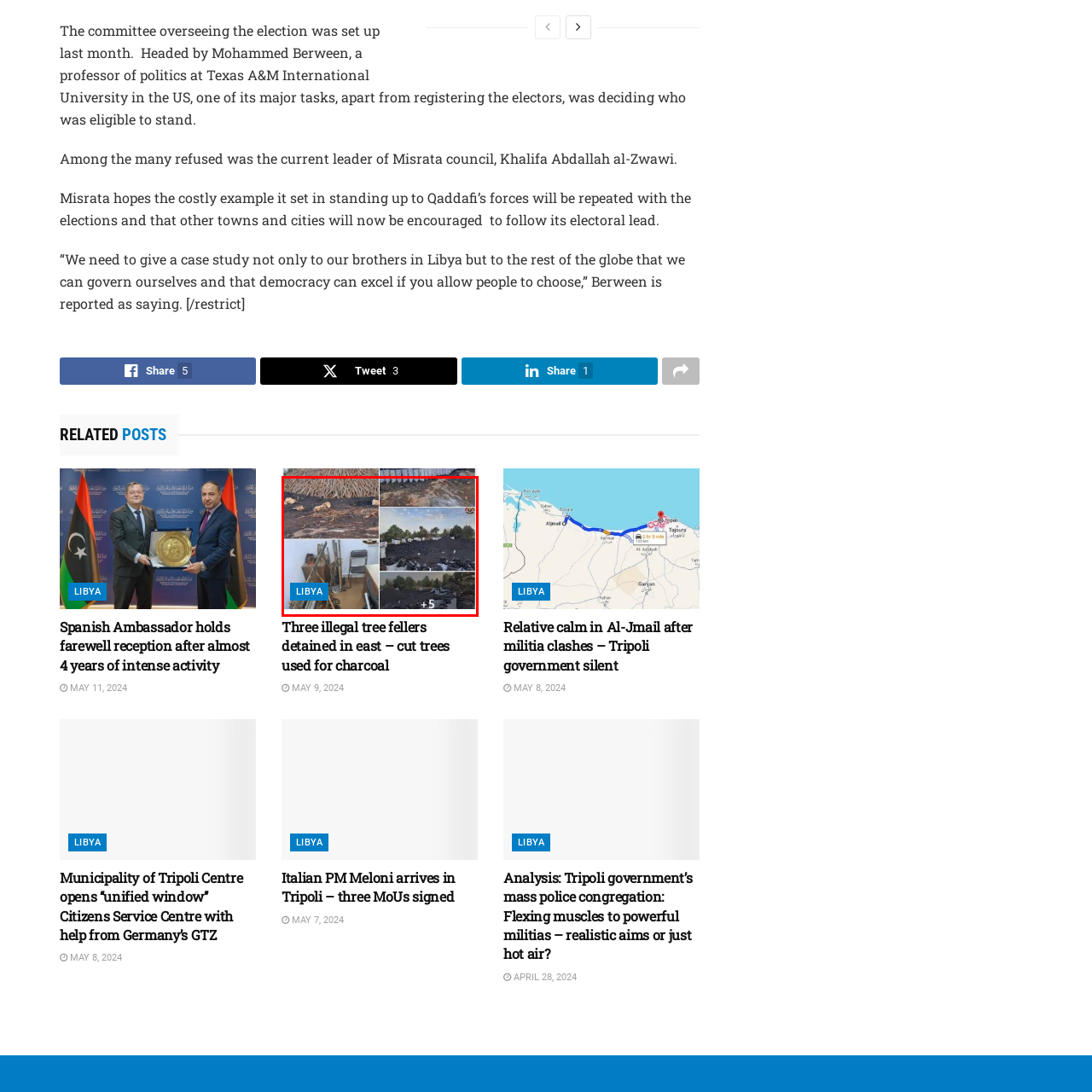Generate a detailed caption for the picture that is marked by the red rectangle.

The image showcases a collage related to the reports of illegal logging in Libya. It features various scenes, including stacks of freshly cut trees in a wooded area, likely from unauthorized logging activities. There are also piles of charcoal, indicating the end use of the illegally harvested wood. Additionally, images depict tools and materials associated with the logging operations, suggesting the involvement of equipment in this illicit trade. The visual emphasis on these elements highlights the ongoing challenges of environmental conservation in Libya, emphasizing the governmental efforts to address and combat illegal activities affecting natural resources. The caption includes a bold "LIBYA" label, anchoring the context of the issues being discussed.